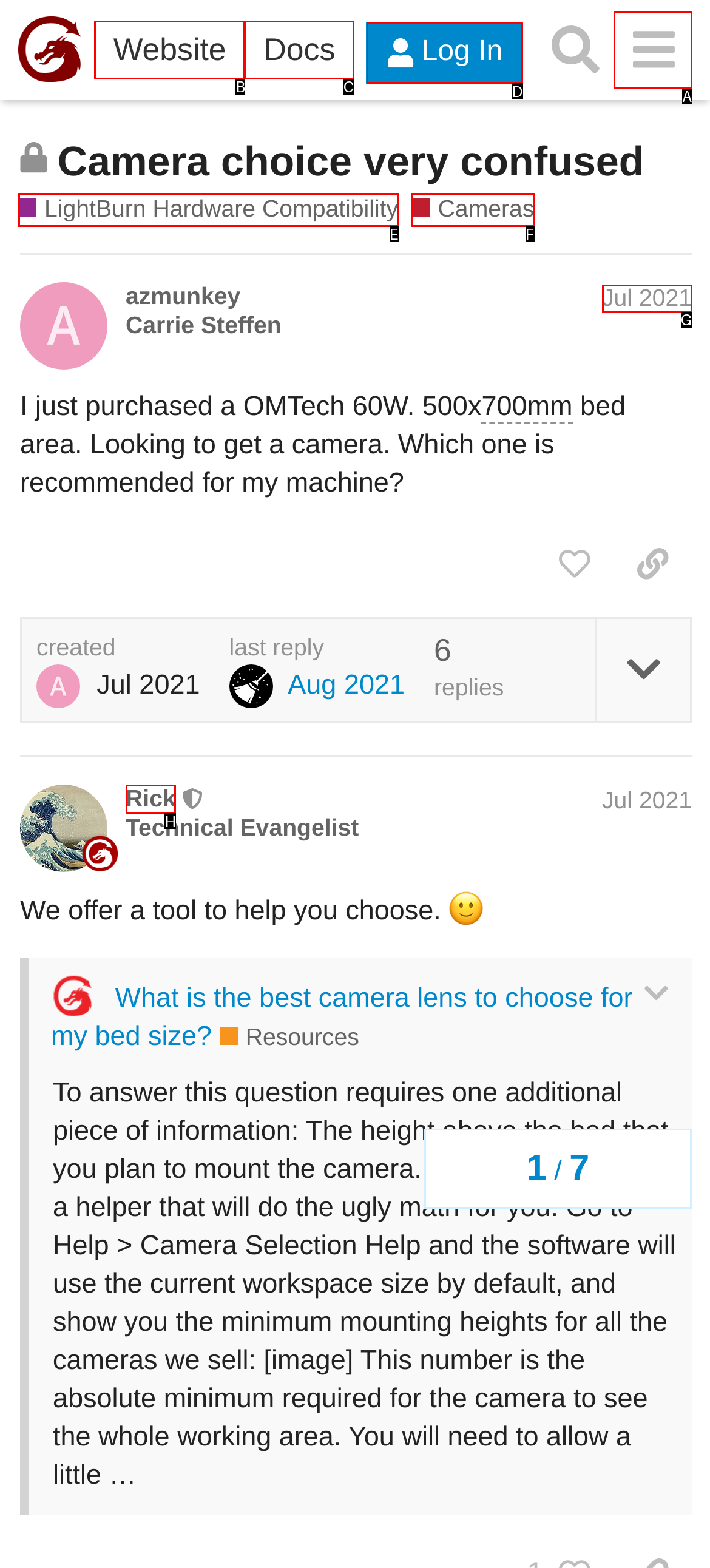Select the letter of the HTML element that best fits the description: LightBurn Hardware Compatibility
Answer with the corresponding letter from the provided choices.

E